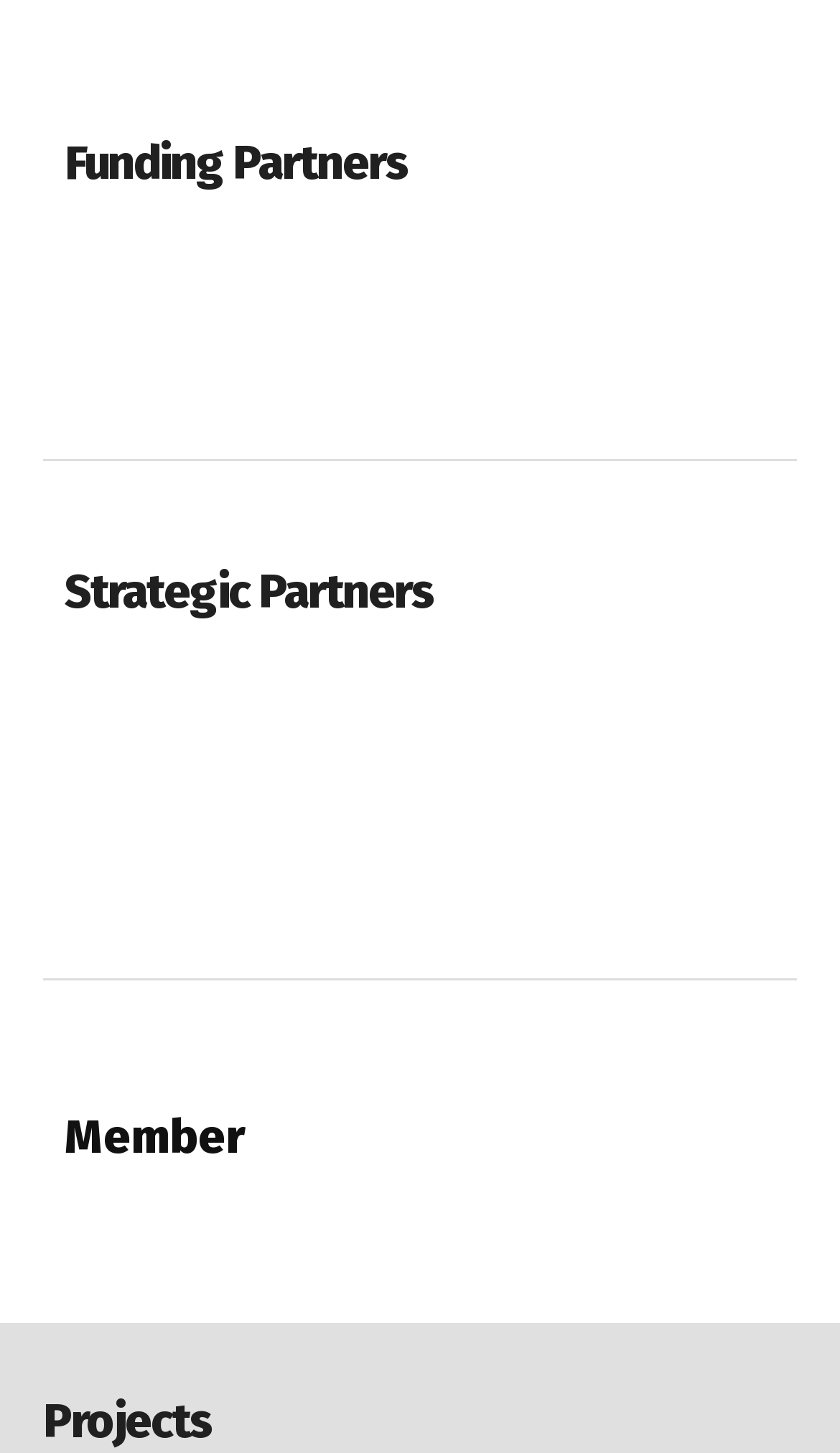Identify the coordinates of the bounding box for the element that must be clicked to accomplish the instruction: "Learn about Minister of Power, Adebayo Adelabu".

[0.551, 0.52, 0.872, 0.547]